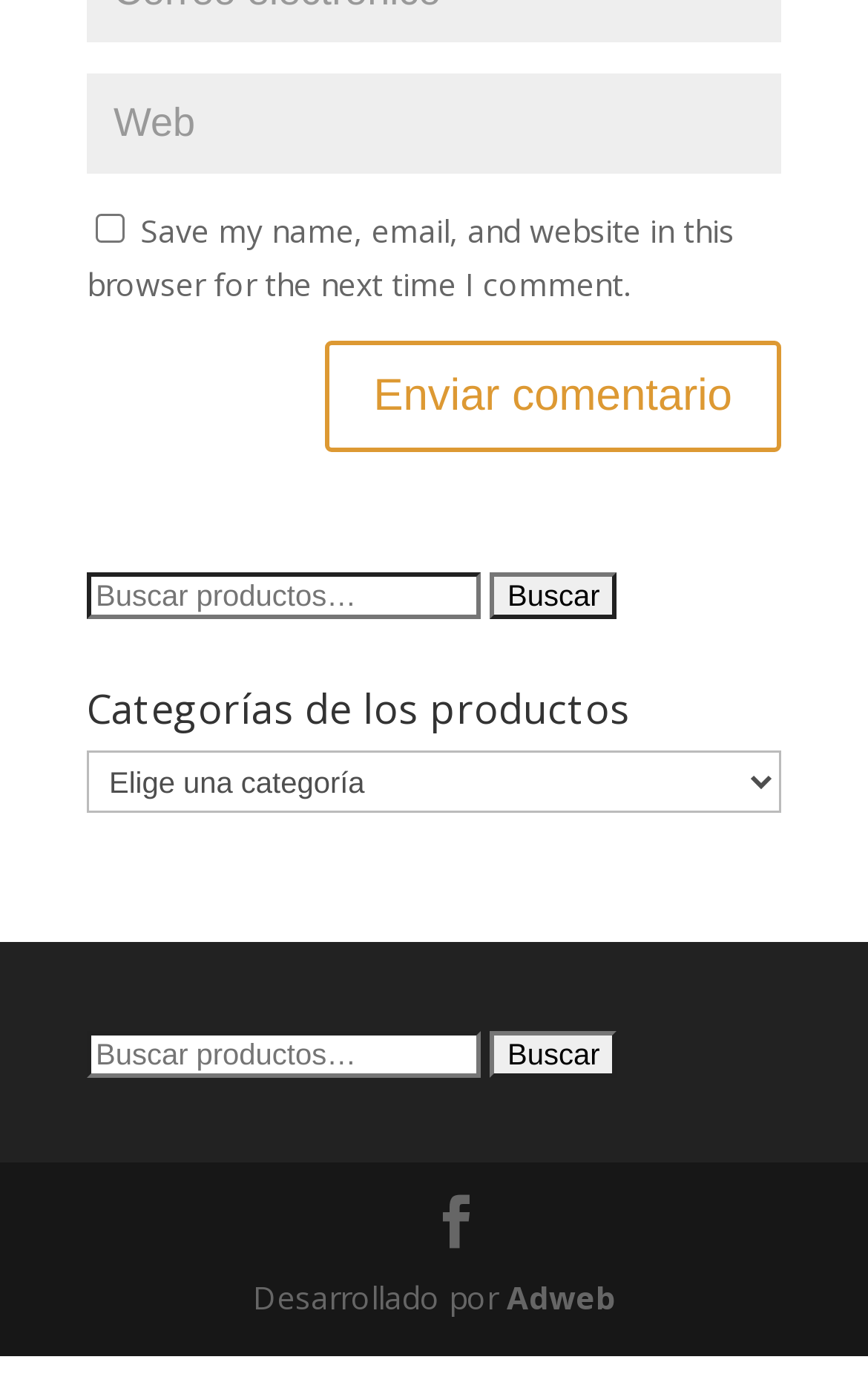Locate the bounding box coordinates of the UI element described by: "parent_node: Buscar por: value="Buscar"". The bounding box coordinates should consist of four float numbers between 0 and 1, i.e., [left, top, right, bottom].

[0.564, 0.763, 0.711, 0.797]